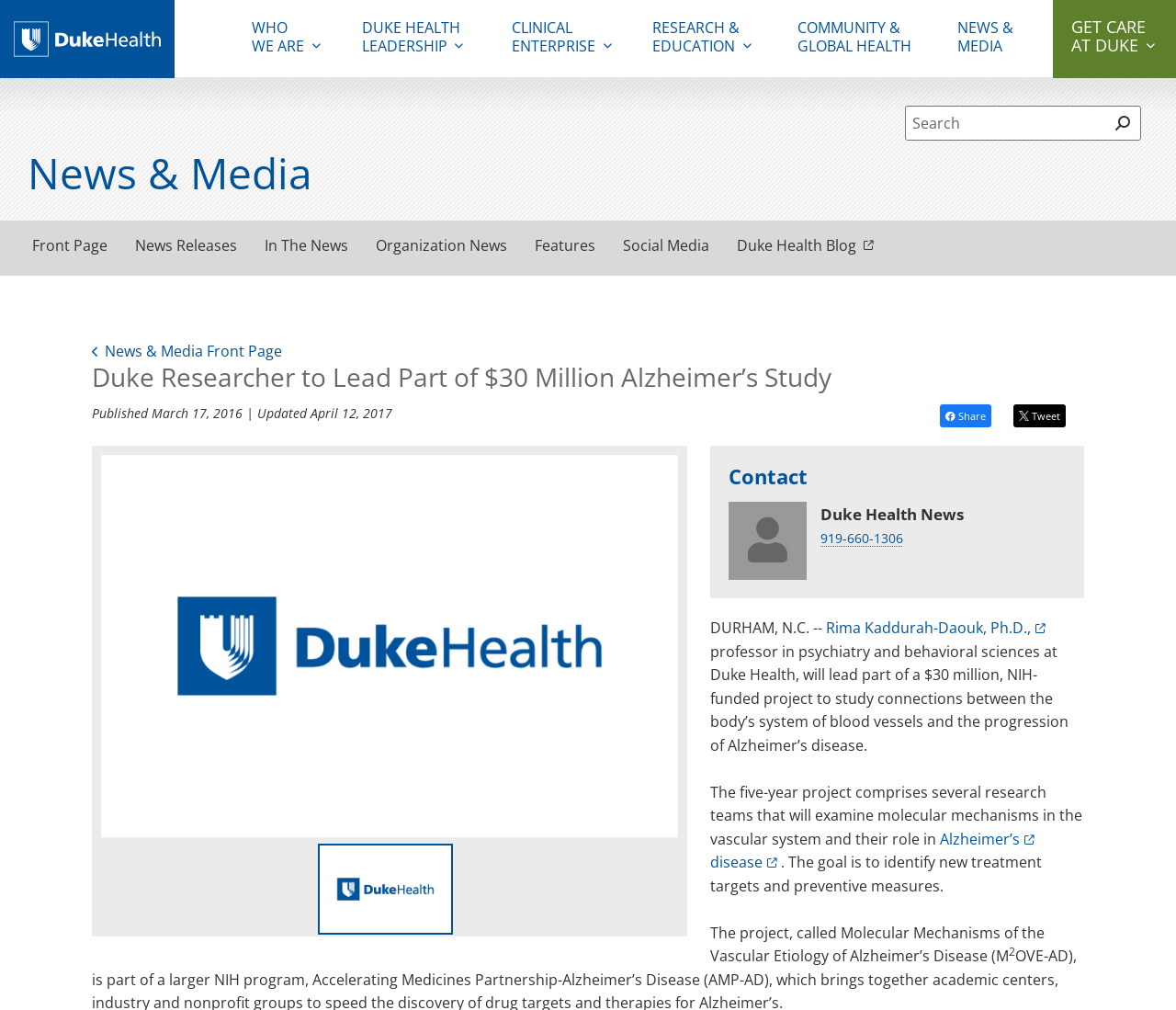Show the bounding box coordinates of the element that should be clicked to complete the task: "Search for a keyword".

[0.77, 0.106, 0.94, 0.138]